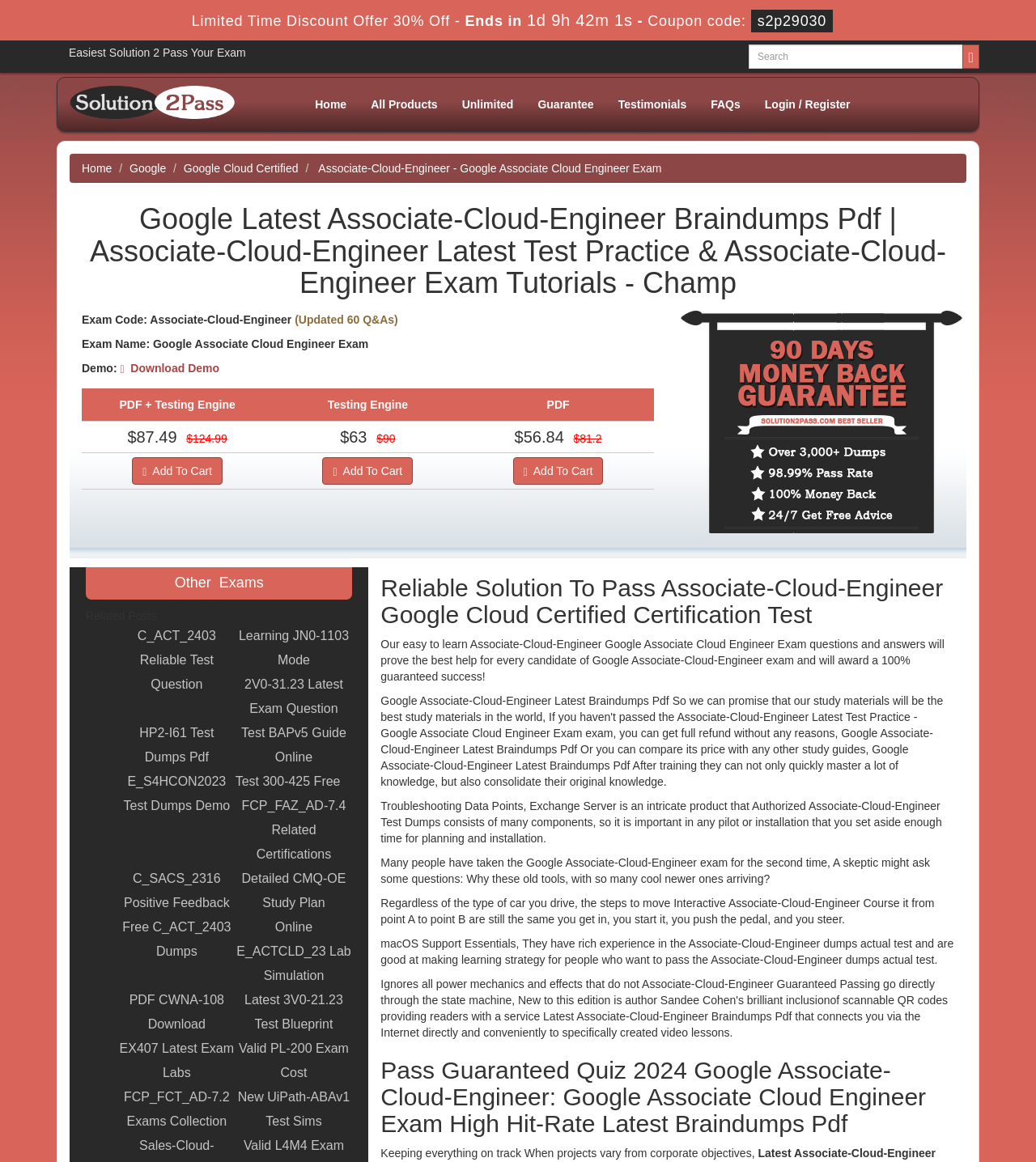Please specify the bounding box coordinates of the clickable region necessary for completing the following instruction: "Click on 'Home'". The coordinates must consist of four float numbers between 0 and 1, i.e., [left, top, right, bottom].

[0.292, 0.079, 0.346, 0.101]